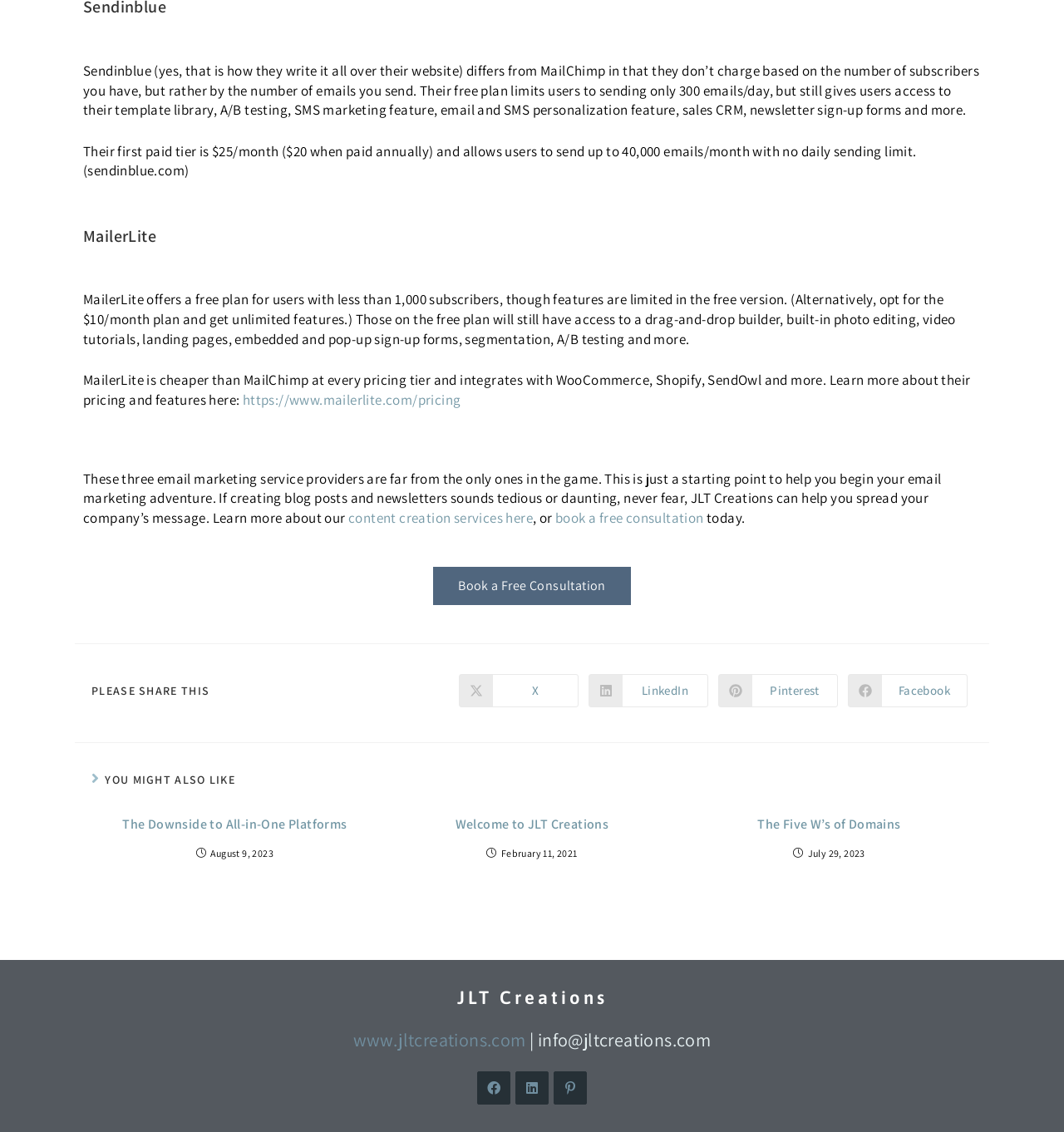What is the purpose of JLT Creations?
Based on the image, give a one-word or short phrase answer.

Content creation services